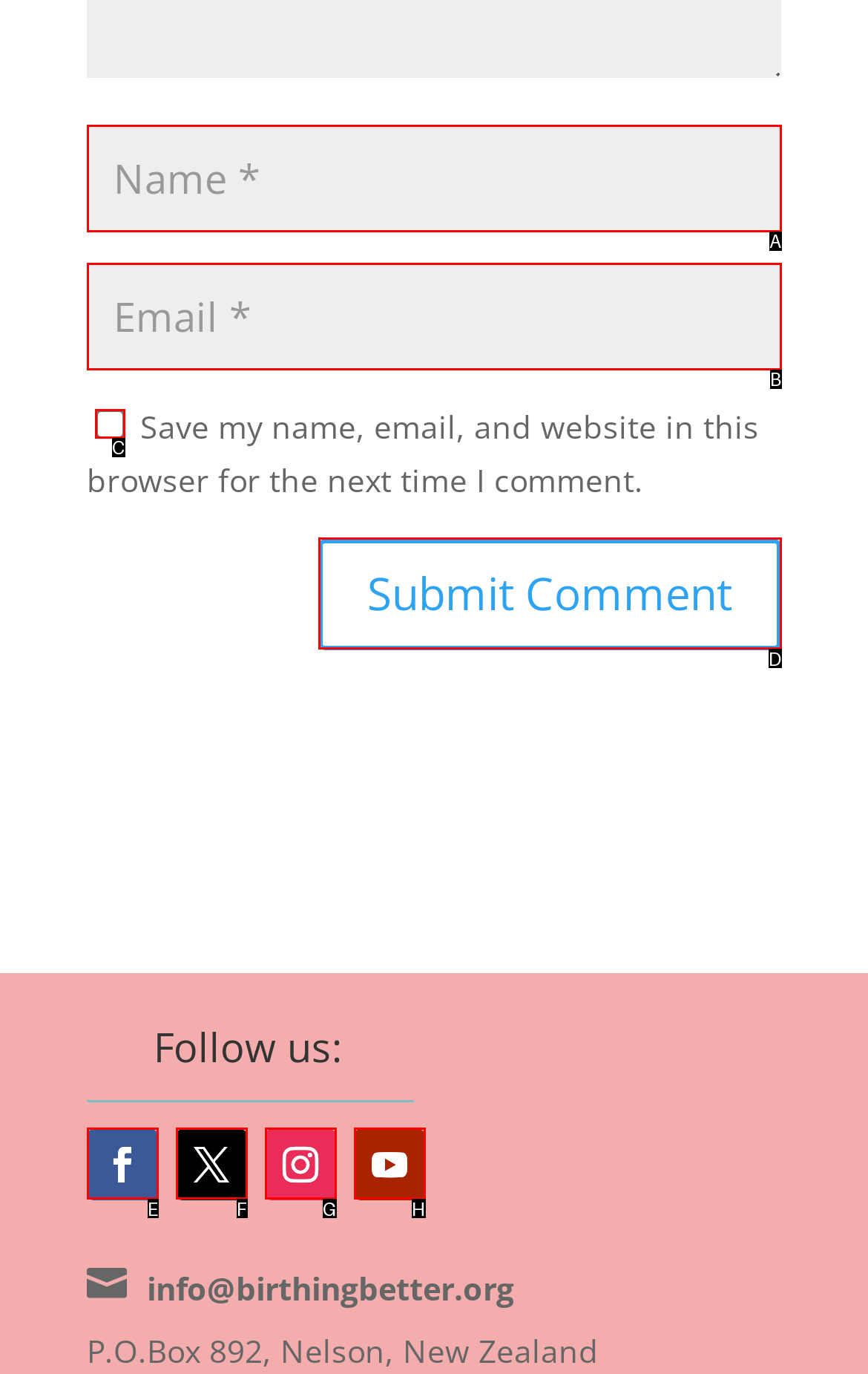For the instruction: Check the save comment option, determine the appropriate UI element to click from the given options. Respond with the letter corresponding to the correct choice.

C